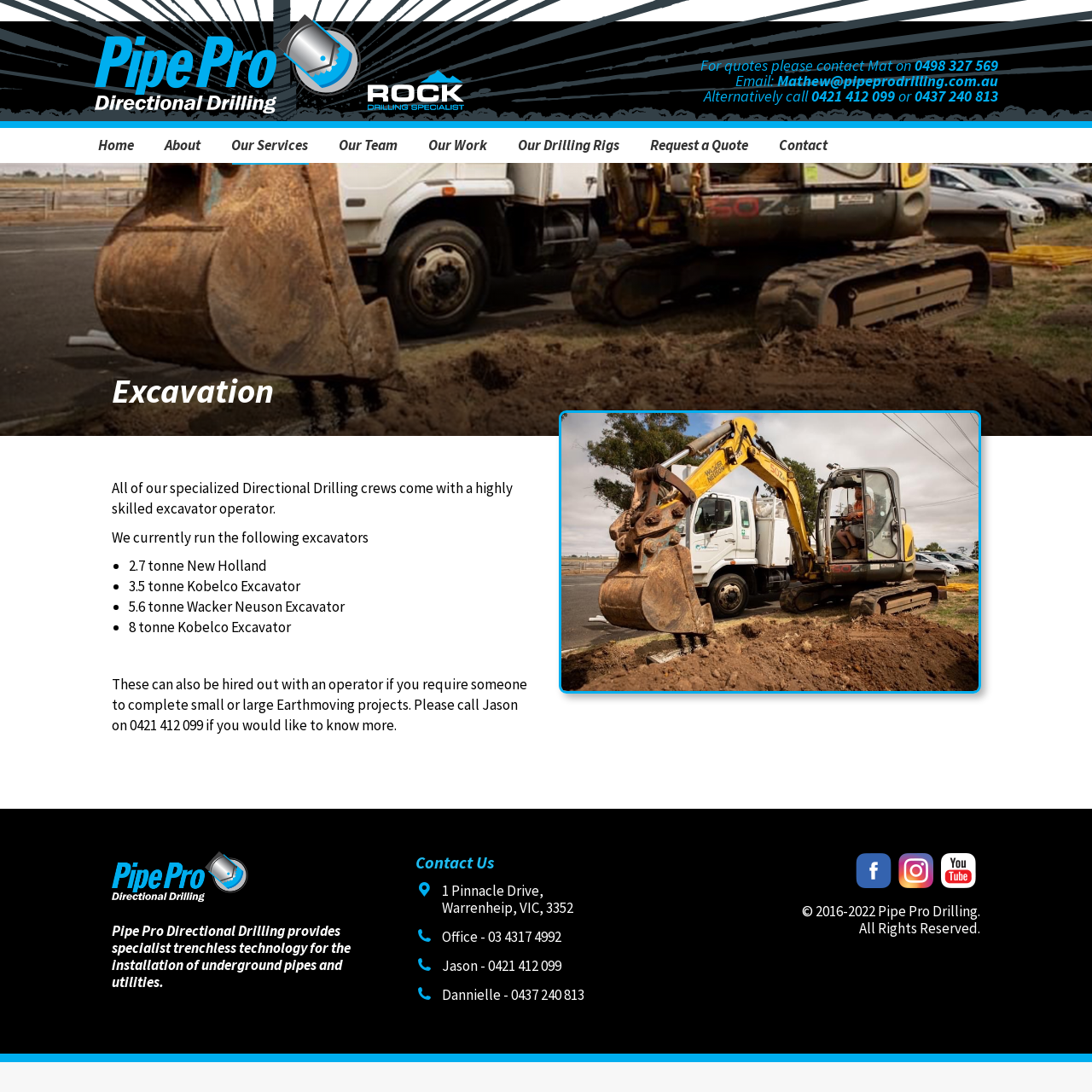Determine the bounding box coordinates of the clickable region to follow the instruction: "View the 'Our Services' page".

[0.208, 0.117, 0.285, 0.149]